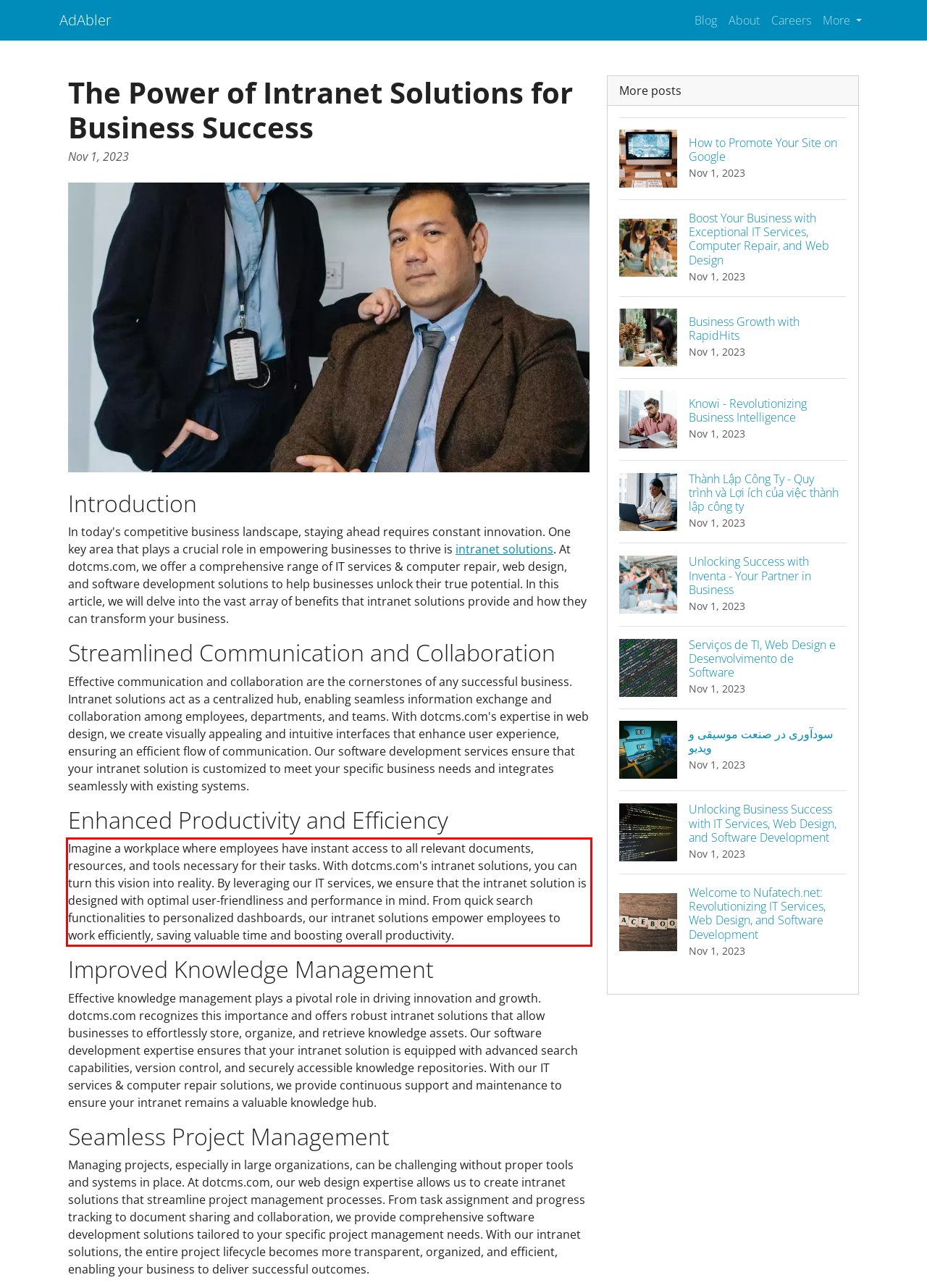Look at the webpage screenshot and recognize the text inside the red bounding box.

Imagine a workplace where employees have instant access to all relevant documents, resources, and tools necessary for their tasks. With dotcms.com's intranet solutions, you can turn this vision into reality. By leveraging our IT services, we ensure that the intranet solution is designed with optimal user-friendliness and performance in mind. From quick search functionalities to personalized dashboards, our intranet solutions empower employees to work efficiently, saving valuable time and boosting overall productivity.